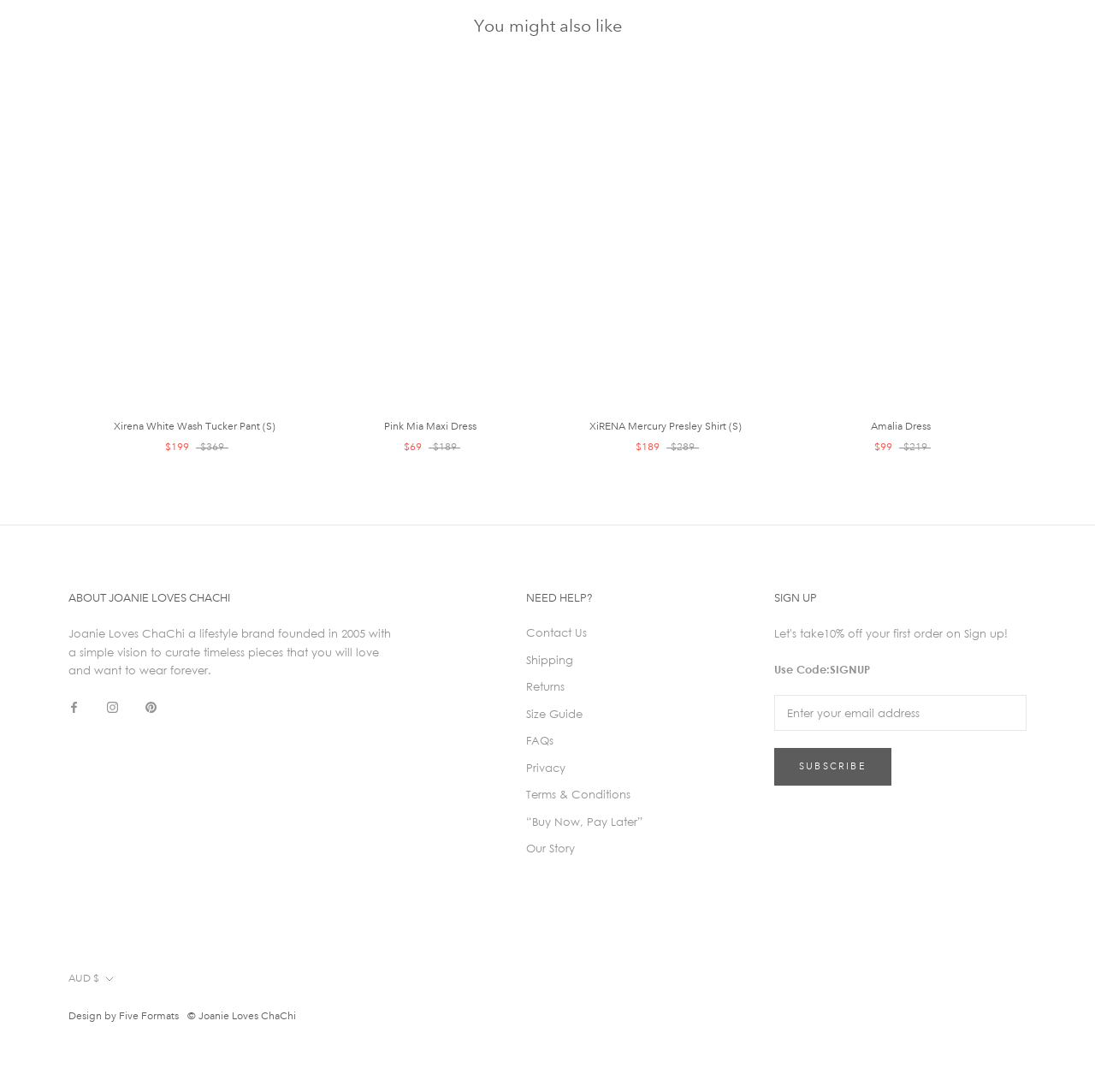Extract the bounding box coordinates for the UI element described by the text: "parent_node: Amalia Dress". The coordinates should be in the form of [left, top, right, bottom] with values between 0 and 1.

[0.73, 0.092, 0.914, 0.368]